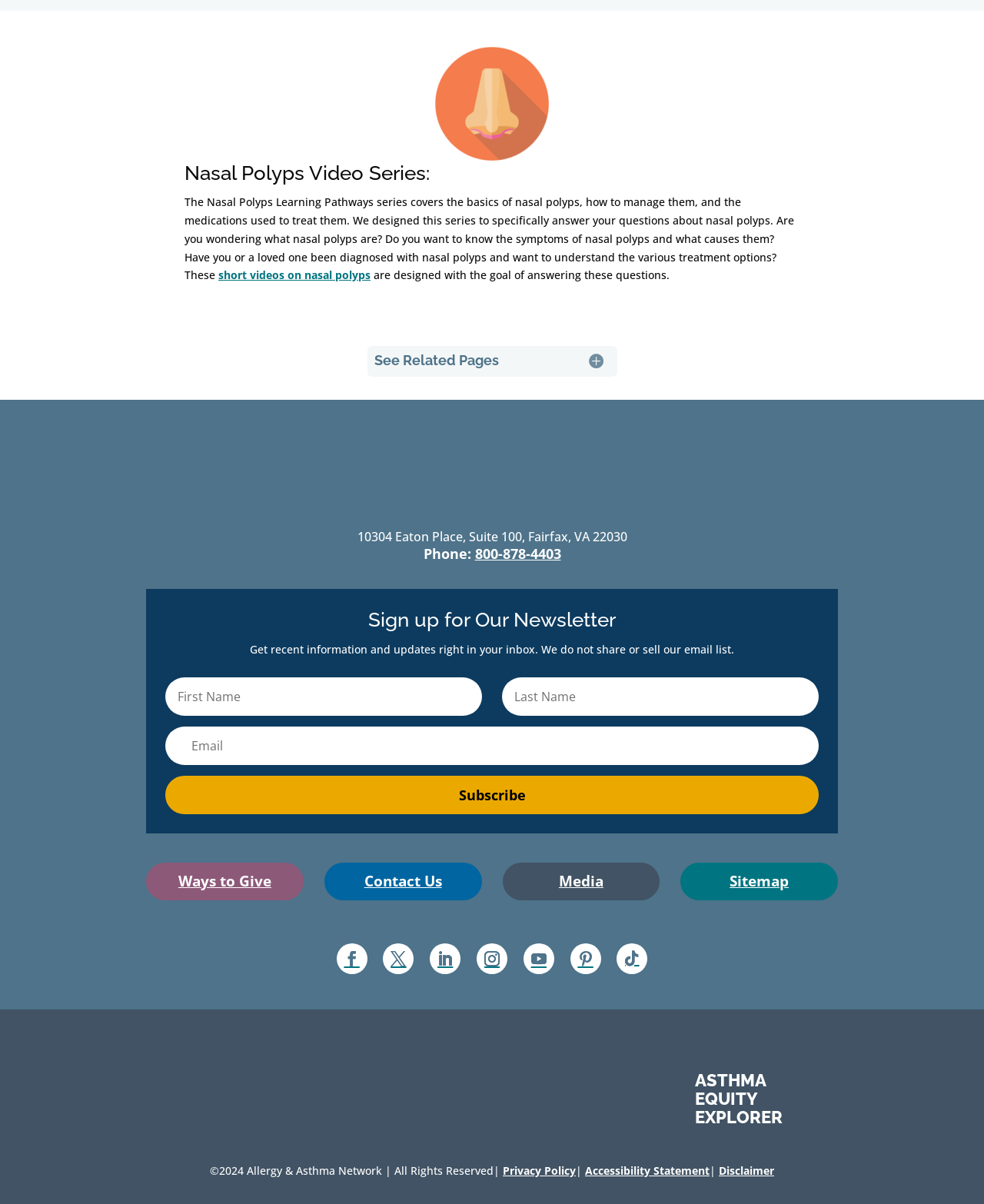Determine the bounding box coordinates of the region that needs to be clicked to achieve the task: "Click the 'Subscribe' button".

[0.168, 0.645, 0.832, 0.676]